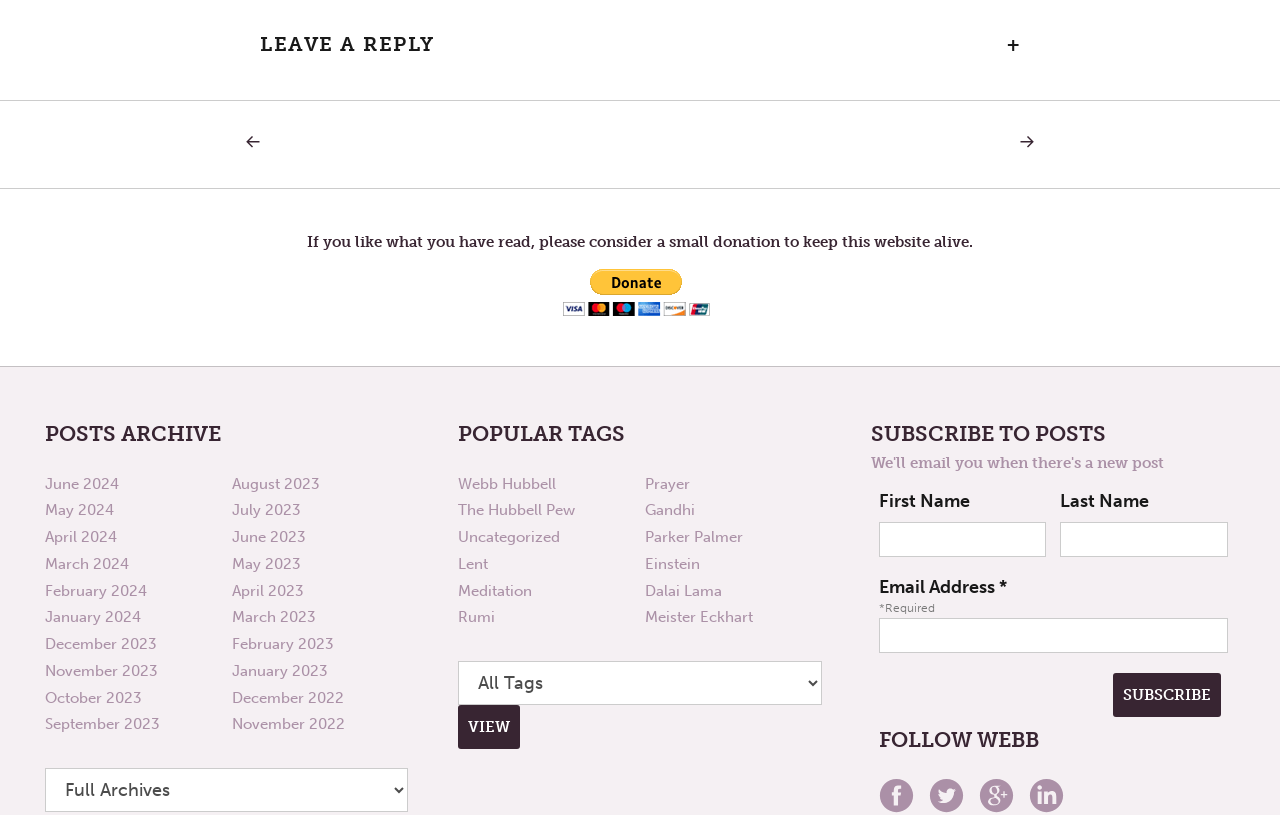Please specify the bounding box coordinates of the clickable section necessary to execute the following command: "View posts archive".

[0.035, 0.511, 0.319, 0.553]